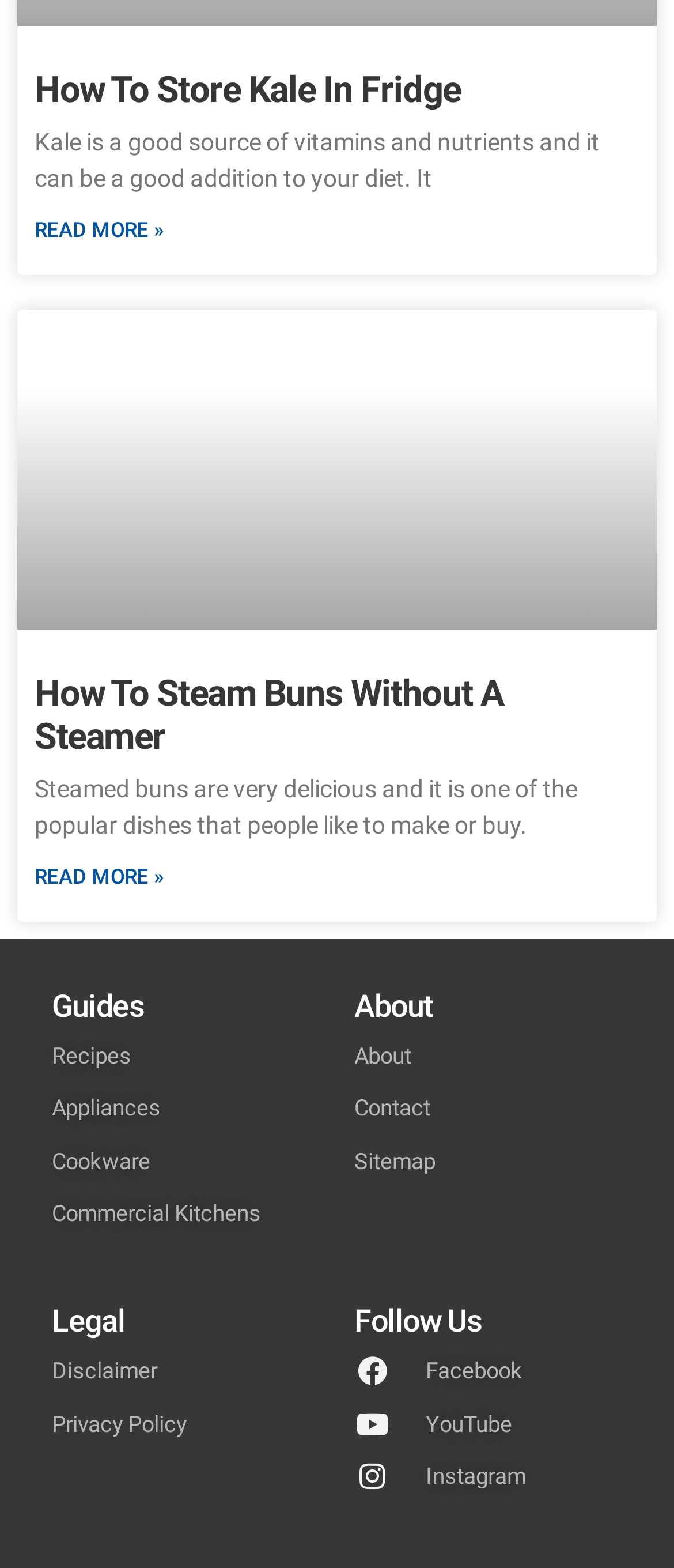Kindly provide the bounding box coordinates of the section you need to click on to fulfill the given instruction: "Go to Recipes".

[0.077, 0.659, 0.474, 0.687]